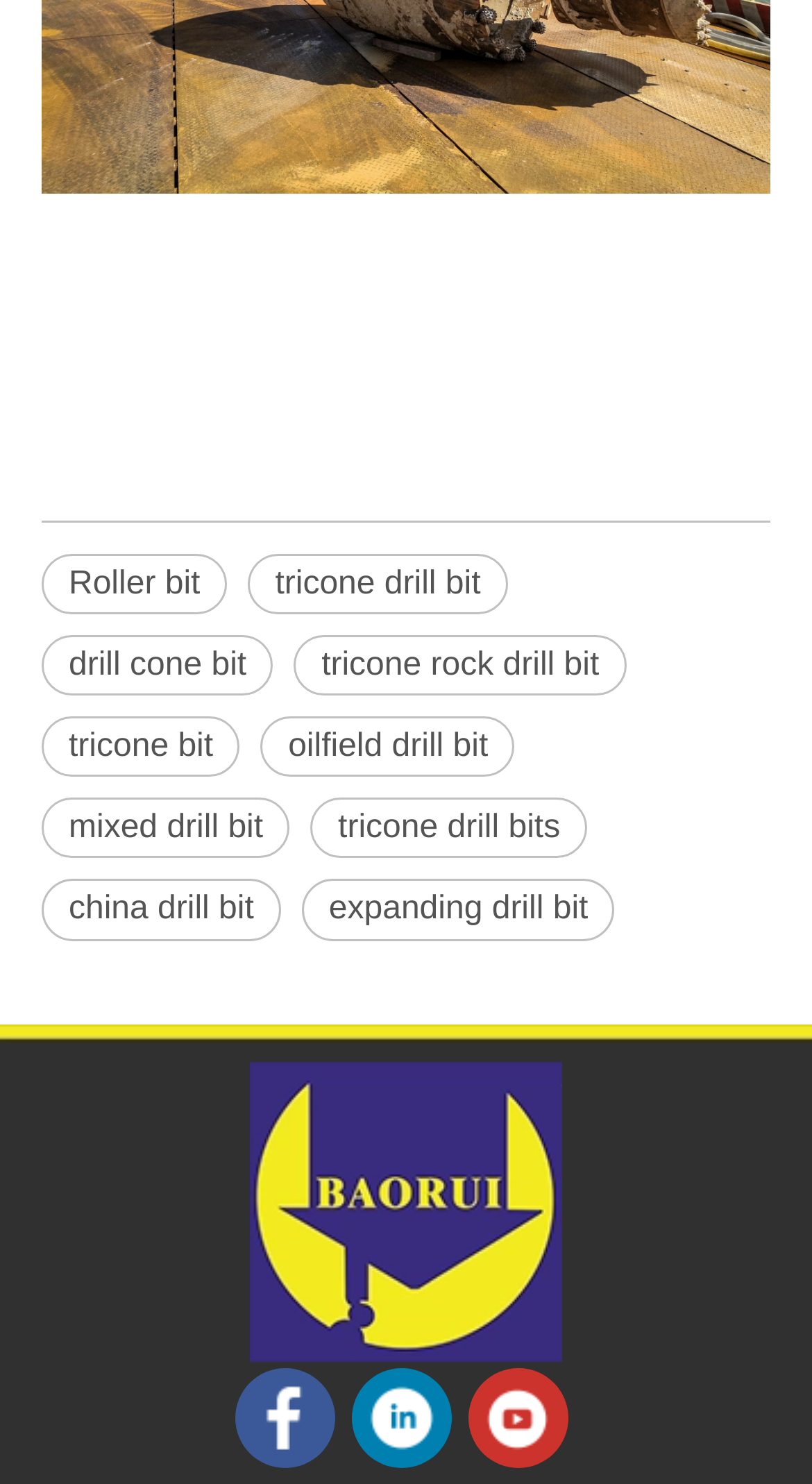How many drill bit links are present?
Please give a detailed and elaborate answer to the question.

There are nine drill bit links present on the webpage, which can be determined by counting the link elements with texts such as 'Roller bit', 'tricone drill bit', 'drill cone bit', and so on, along with their respective bounding box coordinates.